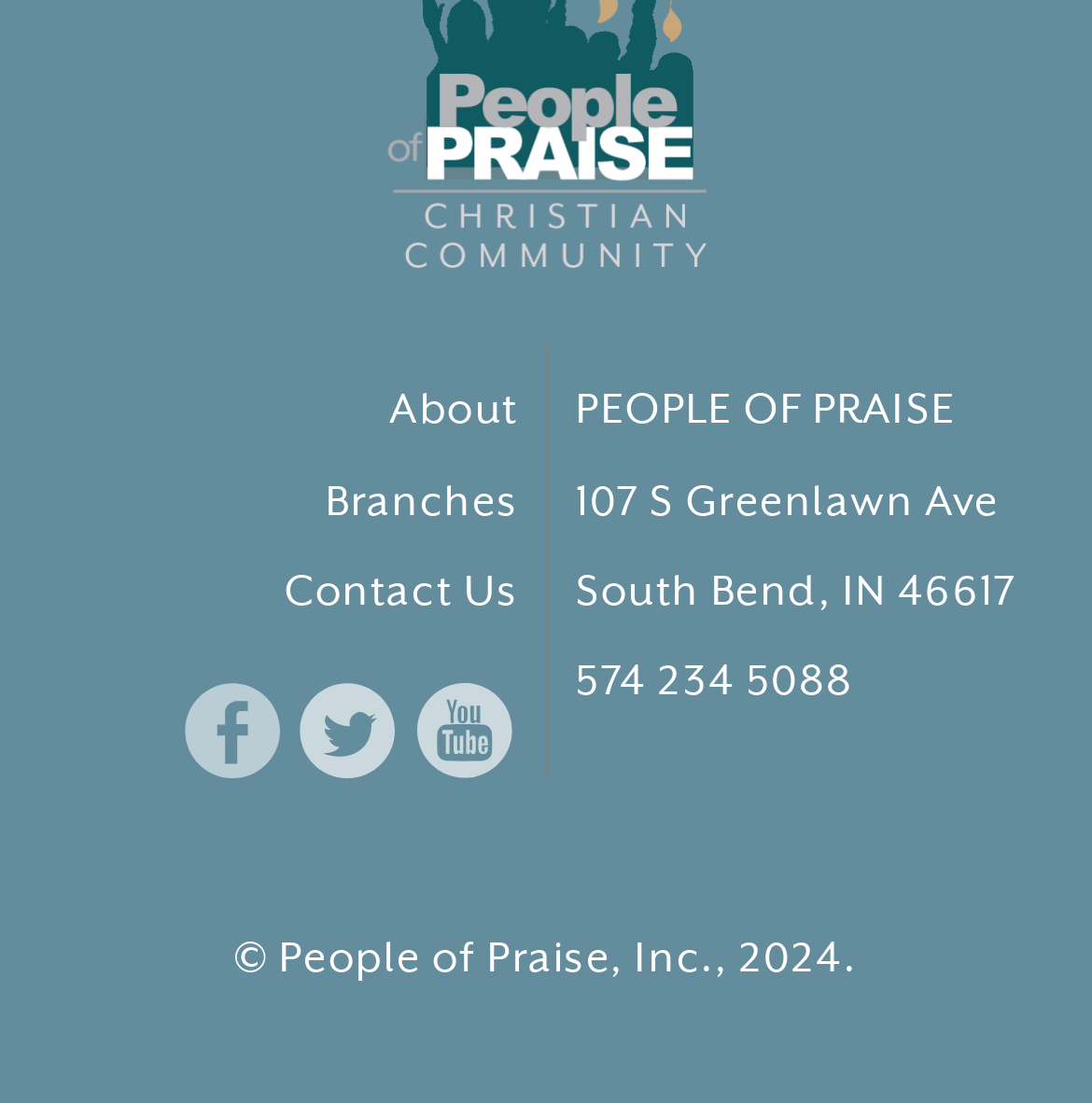Show the bounding box coordinates for the HTML element described as: "About".

[0.356, 0.324, 0.475, 0.406]